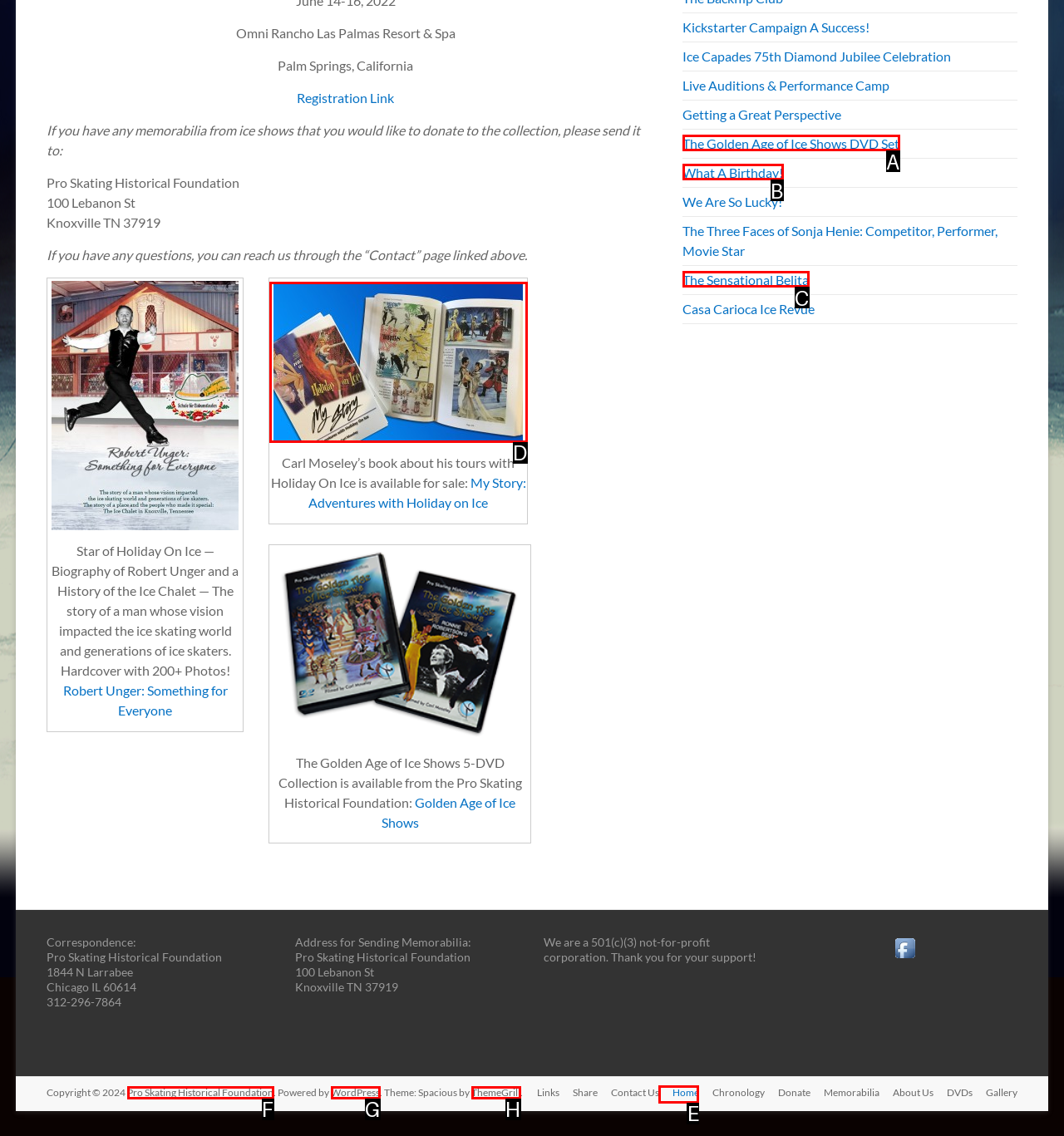Determine which HTML element fits the description: What A Birthday!. Answer with the letter corresponding to the correct choice.

B